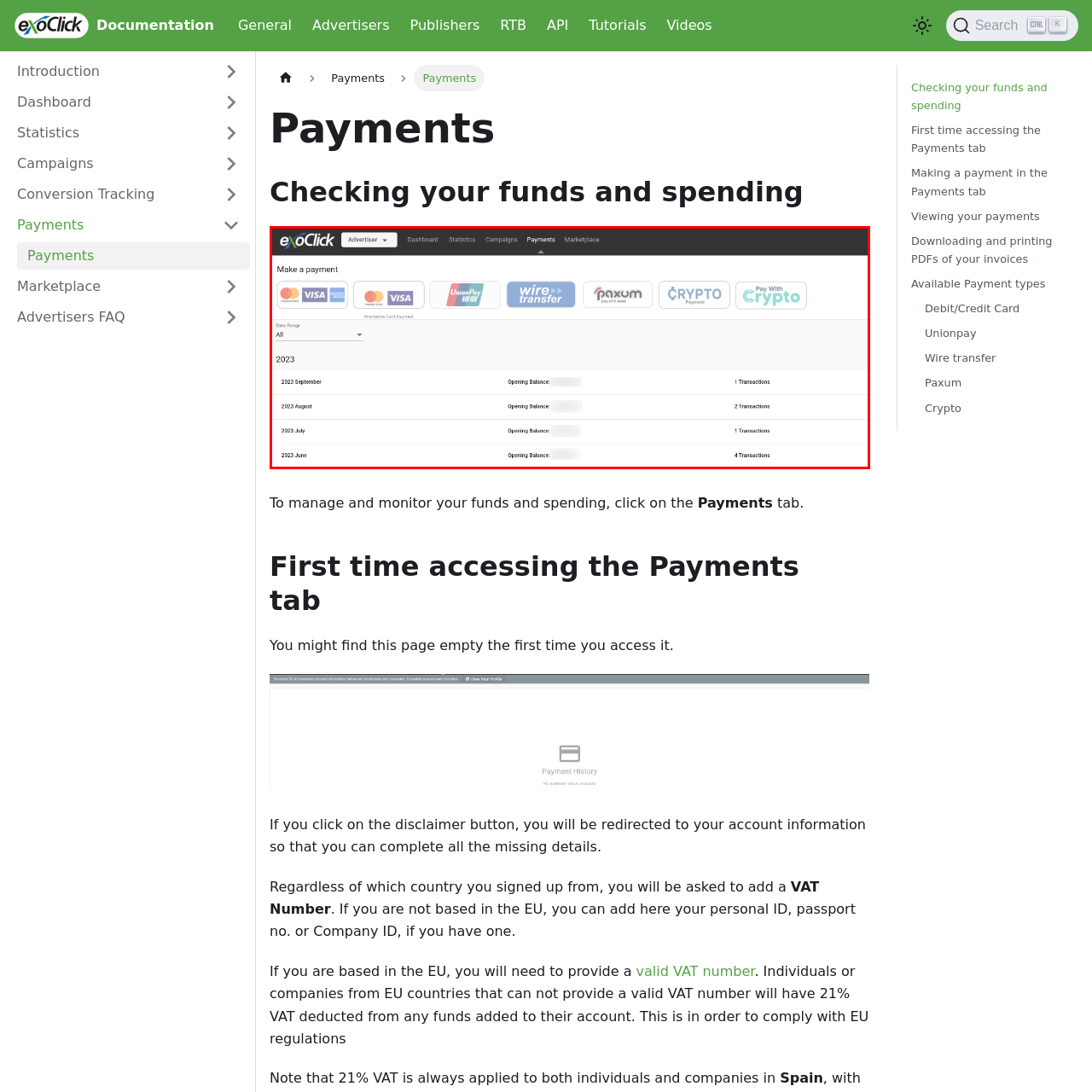What year's payment records are shown?
Study the image within the red bounding box and deliver a detailed answer.

The table outlining payment records displays monthly data for the year 2023, specifically from June to September.